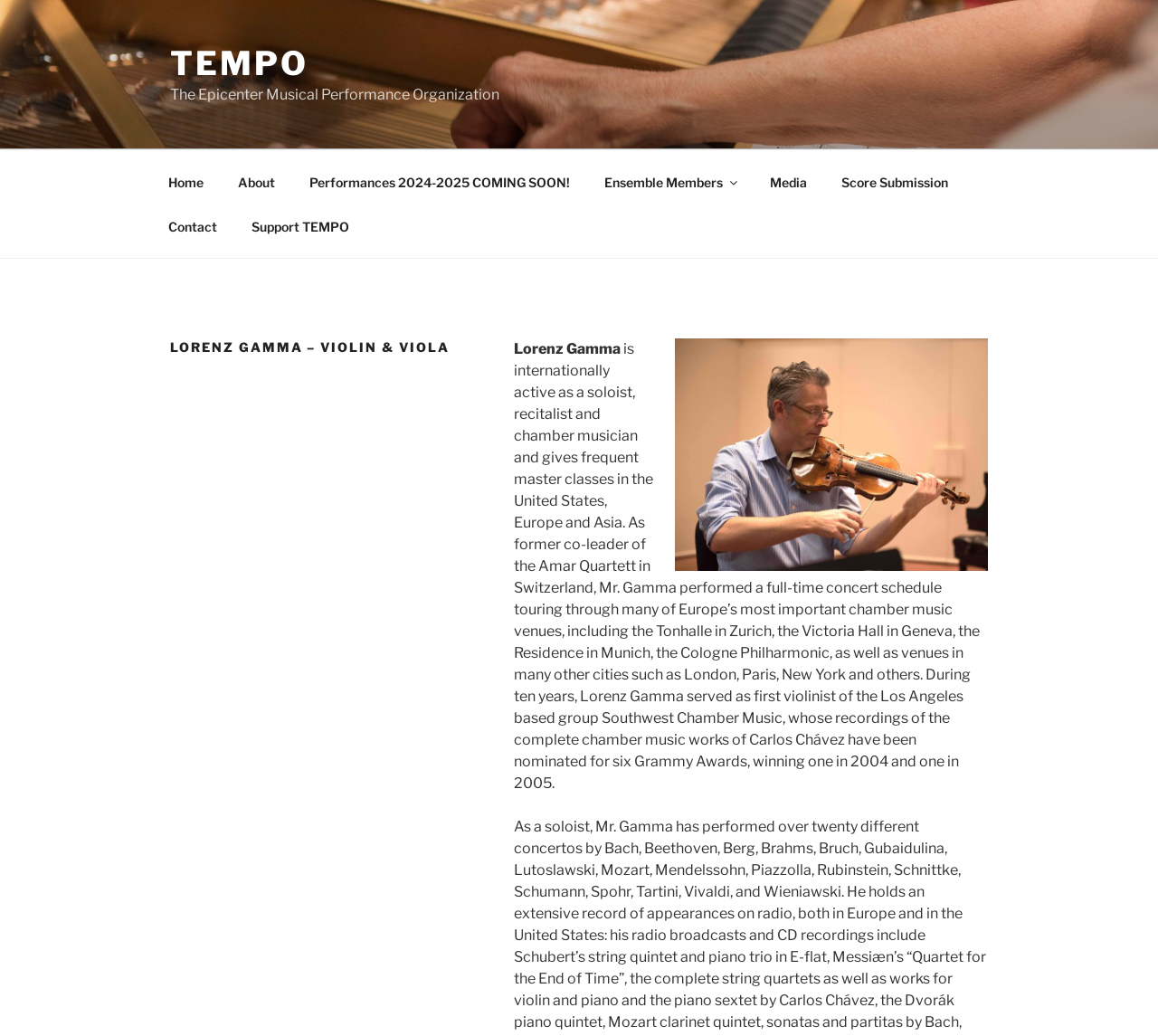Find the bounding box coordinates of the element to click in order to complete the given instruction: "Contact TEMPO."

[0.131, 0.197, 0.201, 0.24]